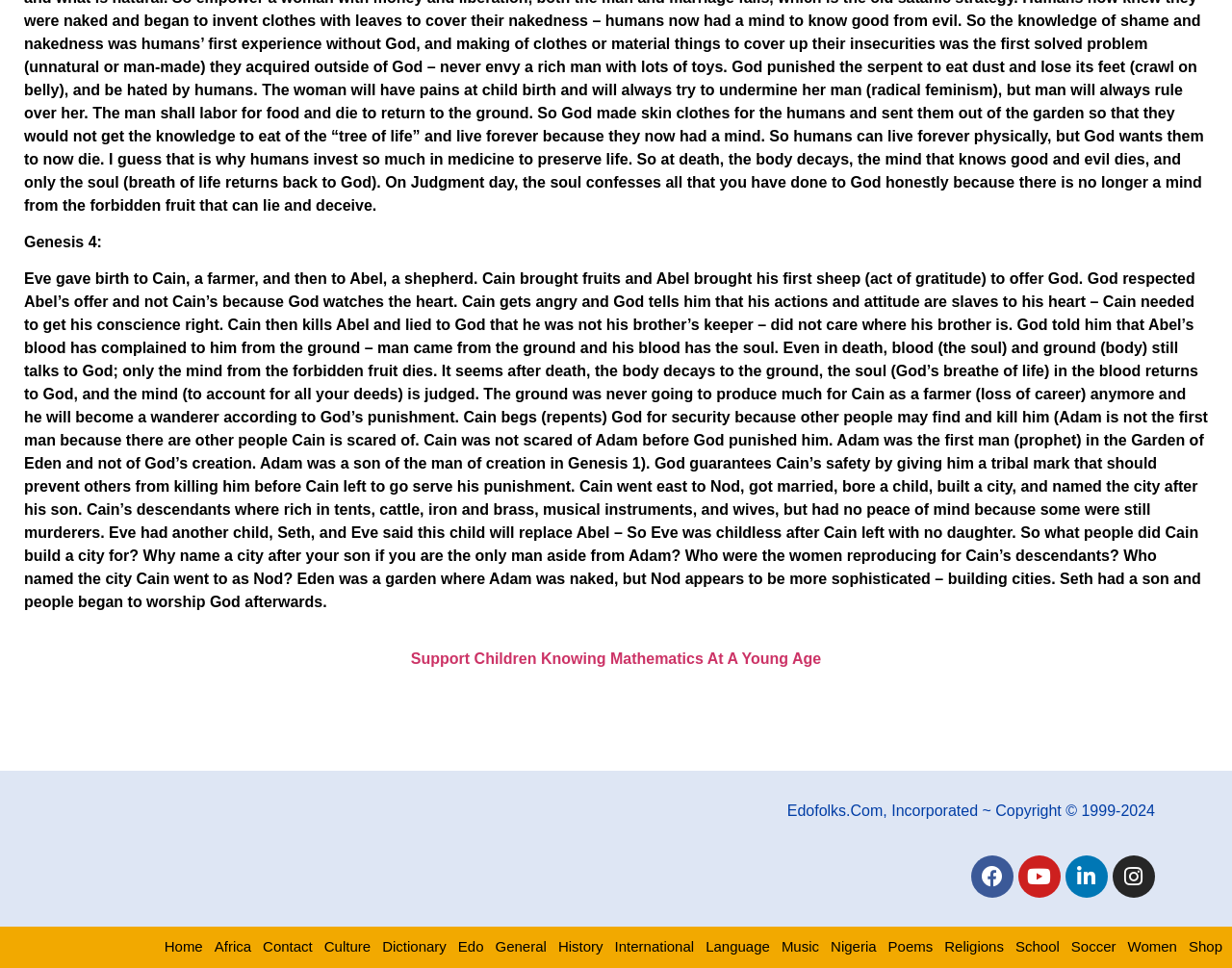What is the purpose of the tribal mark given to Cain?
Look at the screenshot and provide an in-depth answer.

The tribal mark given to Cain by God is to guarantee his safety and prevent others from killing him. This is mentioned in the text as part of God's punishment to Cain, ensuring his security as he leaves to serve his punishment.